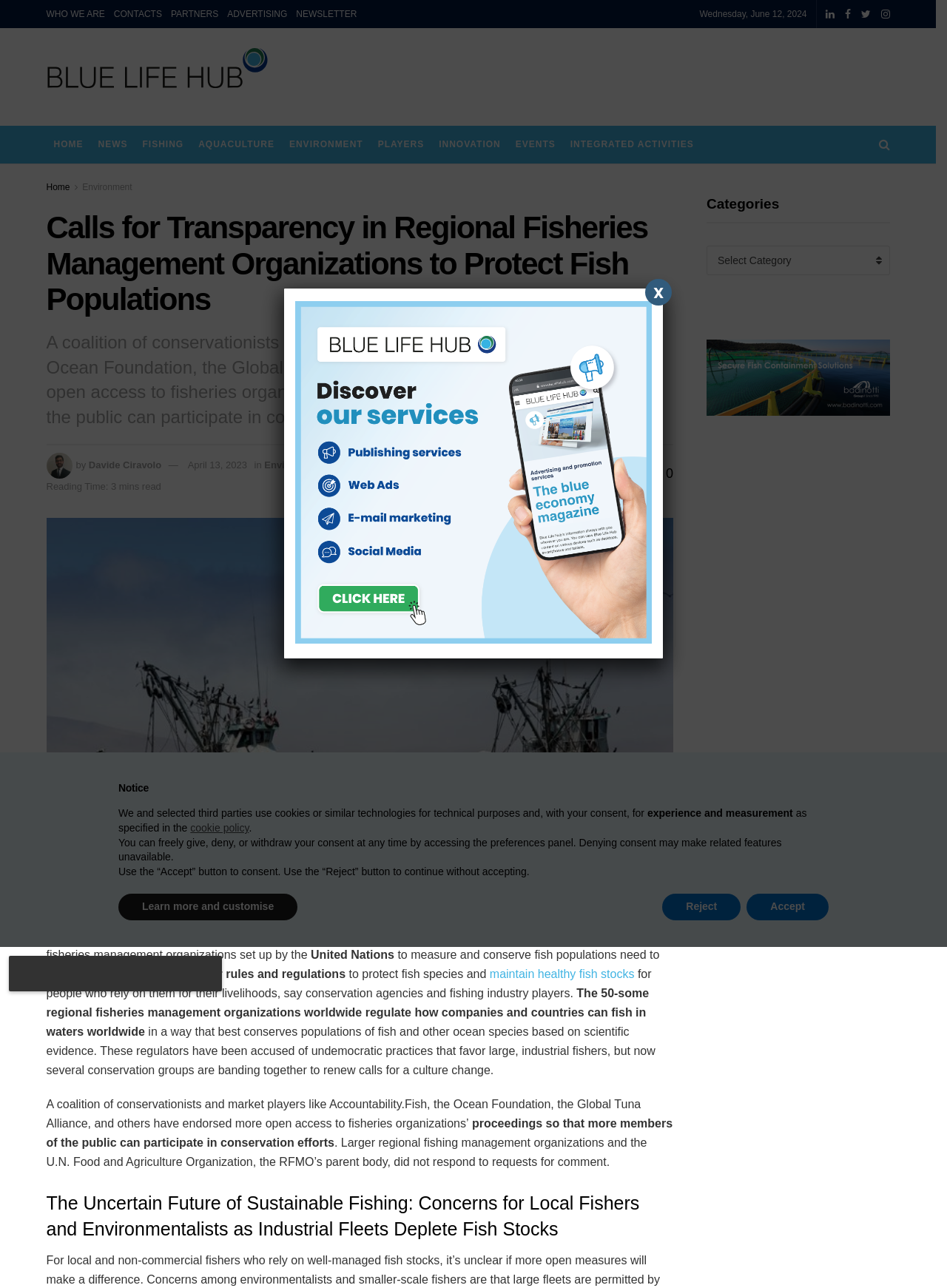Please determine the primary heading and provide its text.

Calls for Transparency in Regional Fisheries Management Organizations to Protect Fish Populations